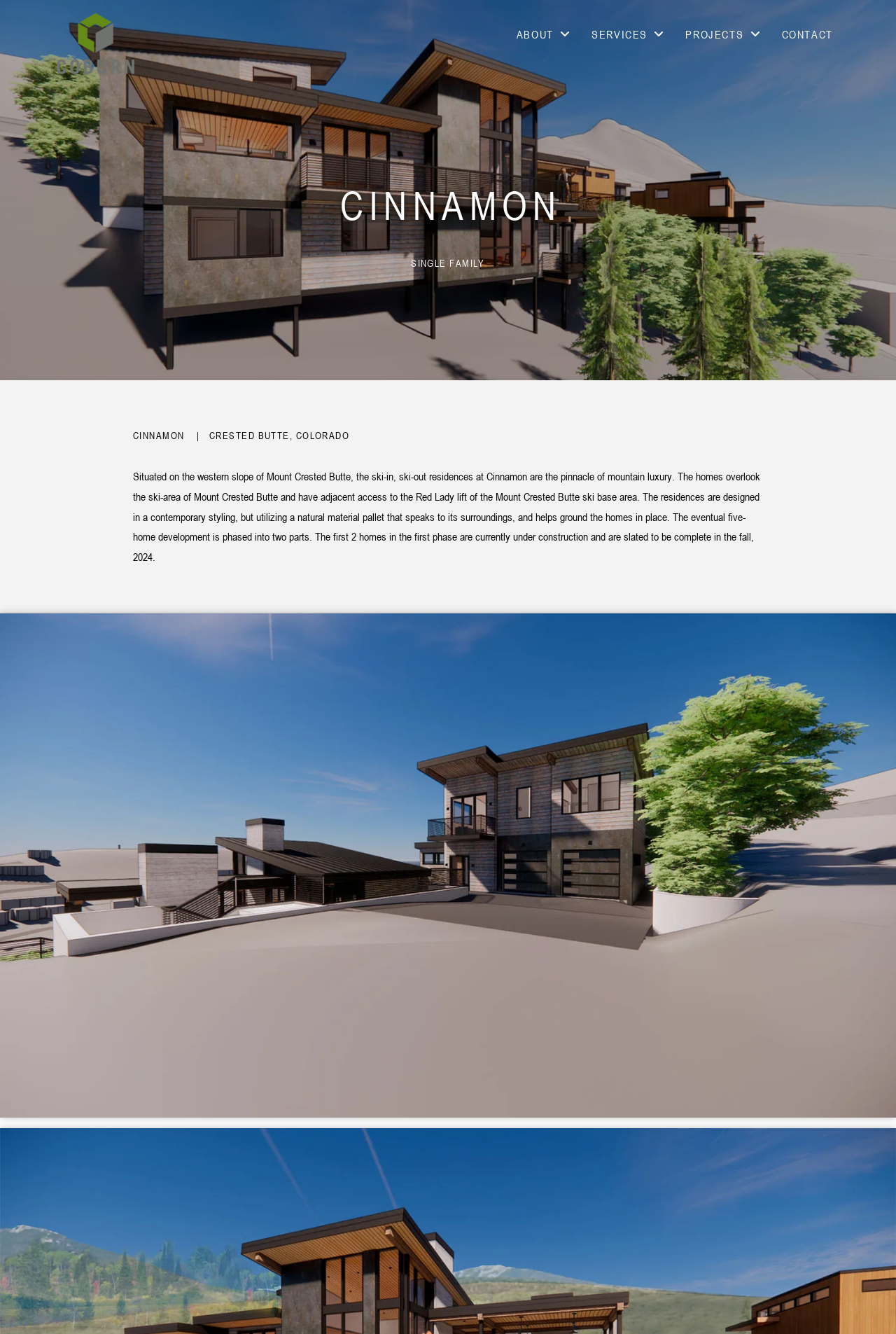Identify the bounding box of the UI element that matches this description: "Single Family".

[0.459, 0.193, 0.541, 0.202]